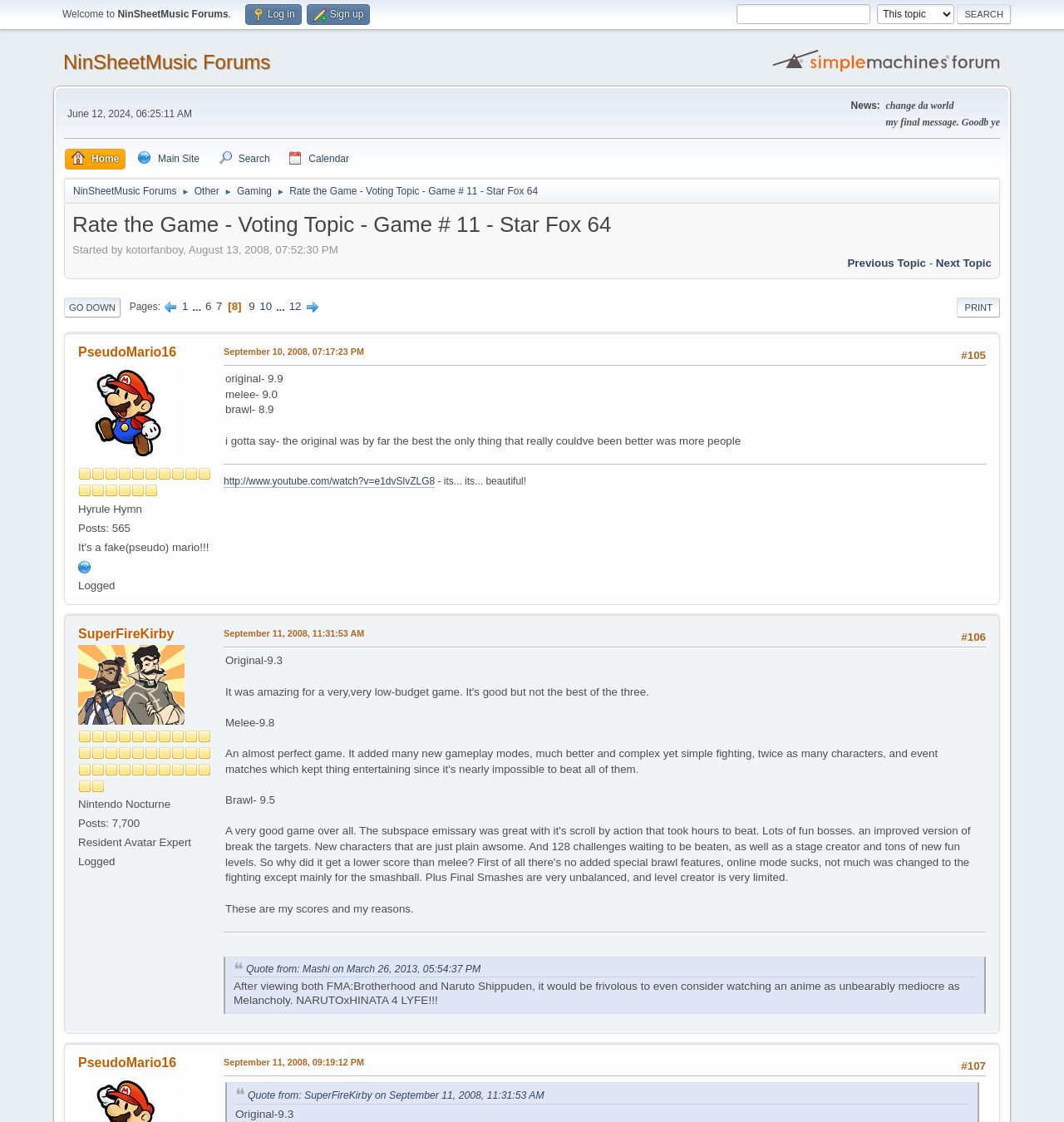Generate a comprehensive description of the webpage.

This webpage is a forum discussion page, specifically a voting topic for rating a game, Star Fox 64. At the top, there is a header section with links to log in, sign up, and a search bar. Below the header, there is a navigation menu with links to various sections of the forum, including Home, Main Site, Search, and Calendar.

The main content of the page is a discussion thread, with posts from different users. The thread is titled "Rate the Game - Voting Topic - Game # 11 - Star Fox 64" and has a description "Started by kotorfanboy, August 13, 2008, 07:52:30 PM". The posts are listed in a linear fashion, with each post displaying the user's name, post content, and a timestamp.

There are several posts on the page, with users sharing their opinions and ratings for the game. Some posts include links to external websites, such as YouTube, and images. The users' ratings for the game are displayed in a numerical format, with some users providing additional comments or explanations for their ratings.

The page also has a pagination section at the bottom, with links to navigate to different pages of the discussion thread. There are 12 pages in total, with the current page being page 8.